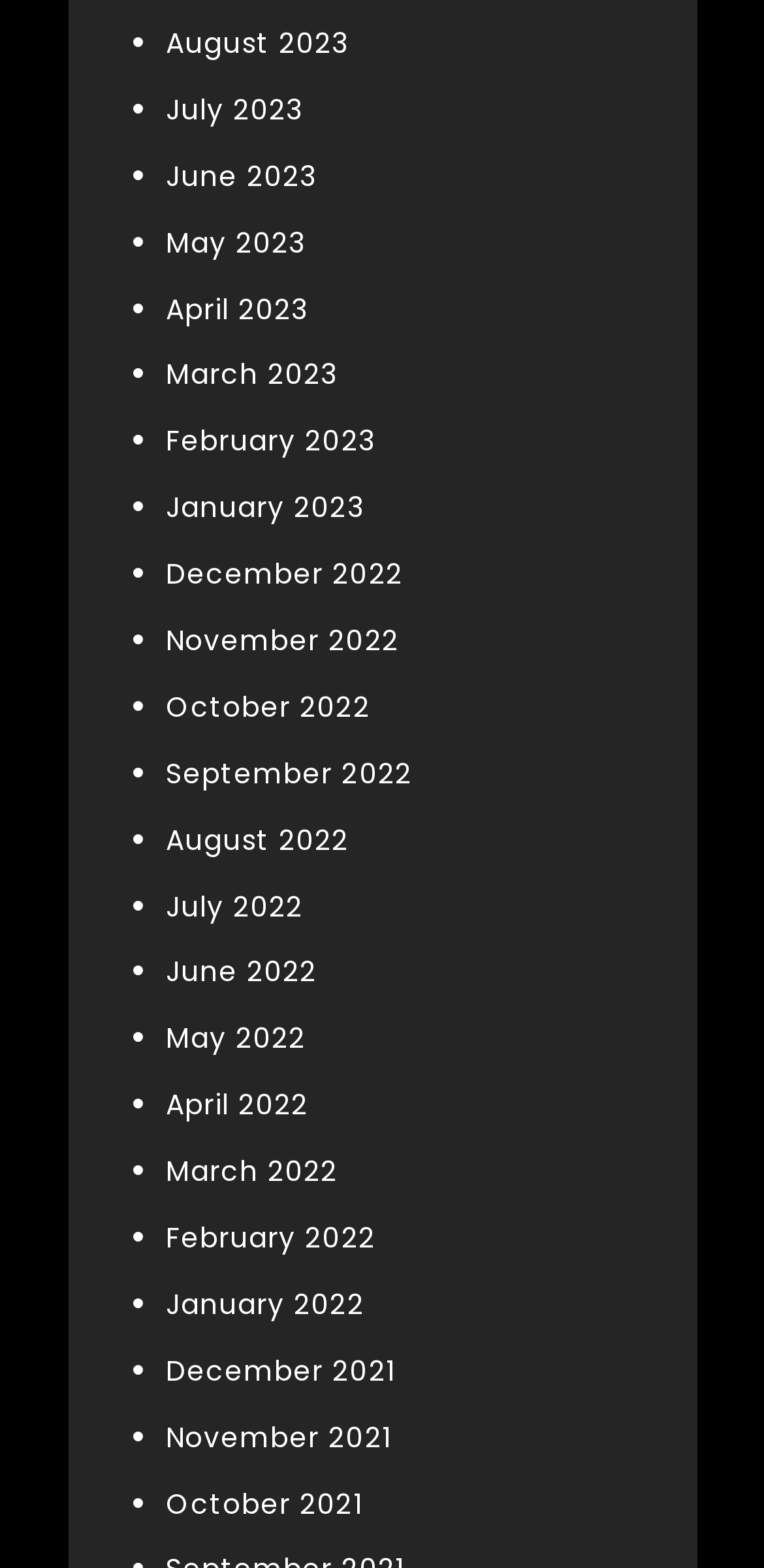Could you find the bounding box coordinates of the clickable area to complete this instruction: "View June 2023"?

[0.217, 0.1, 0.415, 0.125]